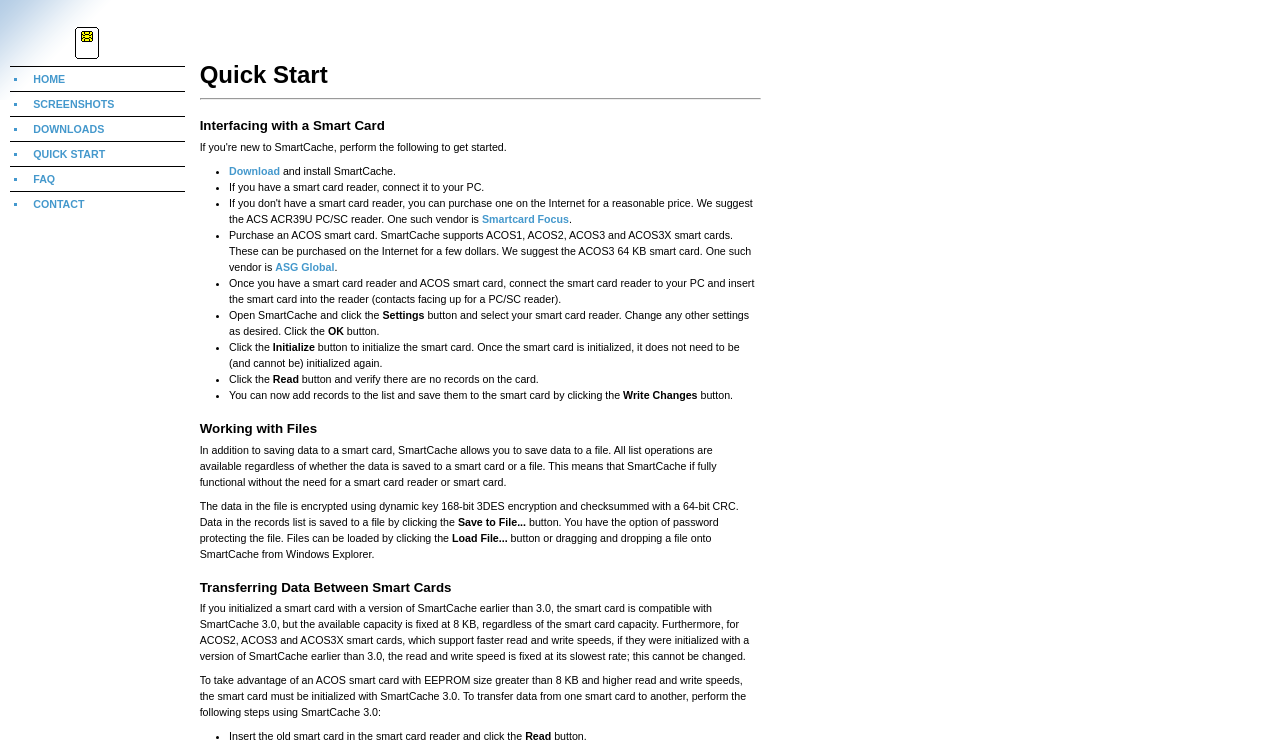Please specify the bounding box coordinates of the clickable section necessary to execute the following command: "Click the Load File... button".

[0.353, 0.711, 0.397, 0.727]